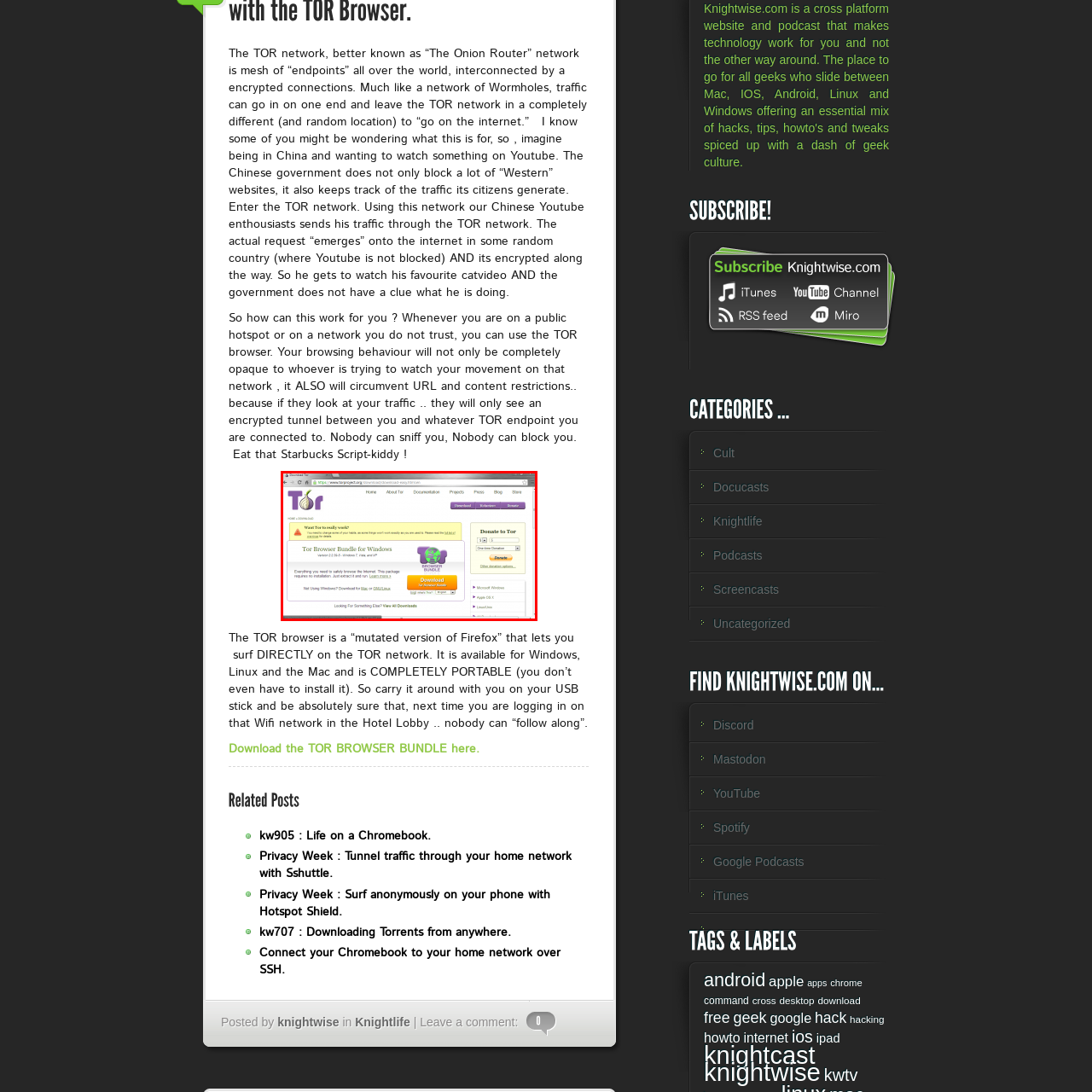Look at the area highlighted in the red box, What is the purpose of the package according to the description? Please provide an answer in a single word or phrase.

Safely browsing the internet